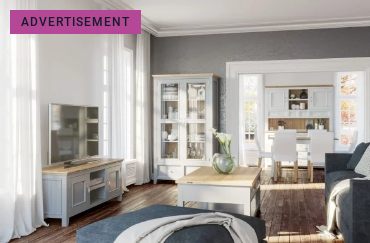What type of flooring is in the room?
Please utilize the information in the image to give a detailed response to the question.

The caption states that 'the floor is adorned with rich wooden planks, creating a cozy atmosphere that ties the entire space together', which describes the type of flooring in the room.